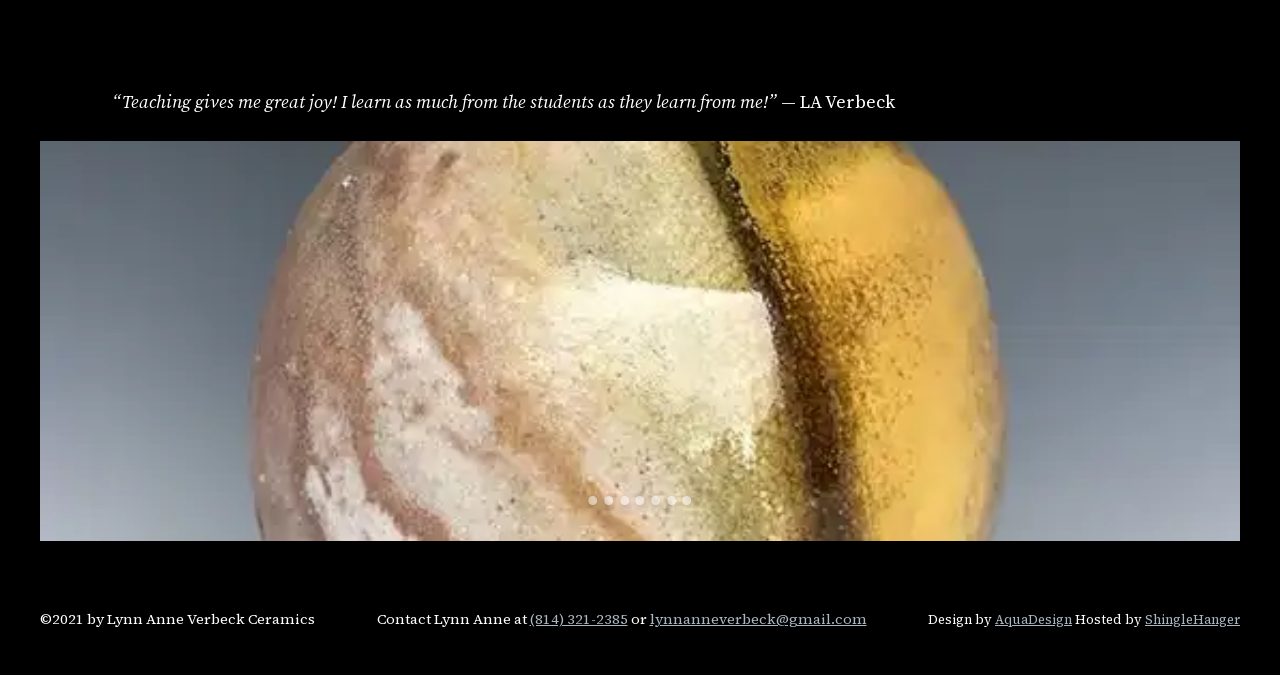Locate the bounding box of the UI element described in the following text: "(814) 321-2385".

[0.414, 0.903, 0.49, 0.932]